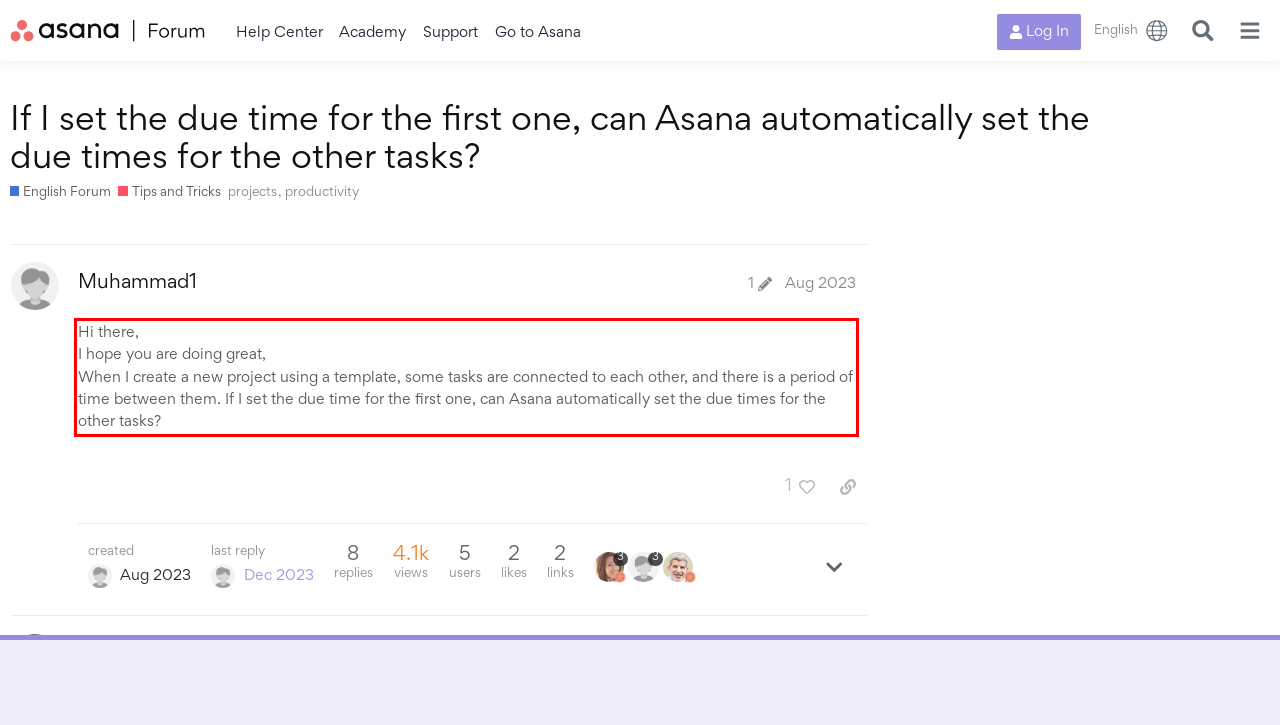Please extract the text content within the red bounding box on the webpage screenshot using OCR.

Hi there, I hope you are doing great, When I create a new project using a template, some tasks are connected to each other, and there is a period of time between them. If I set the due time for the first one, can Asana automatically set the due times for the other tasks?